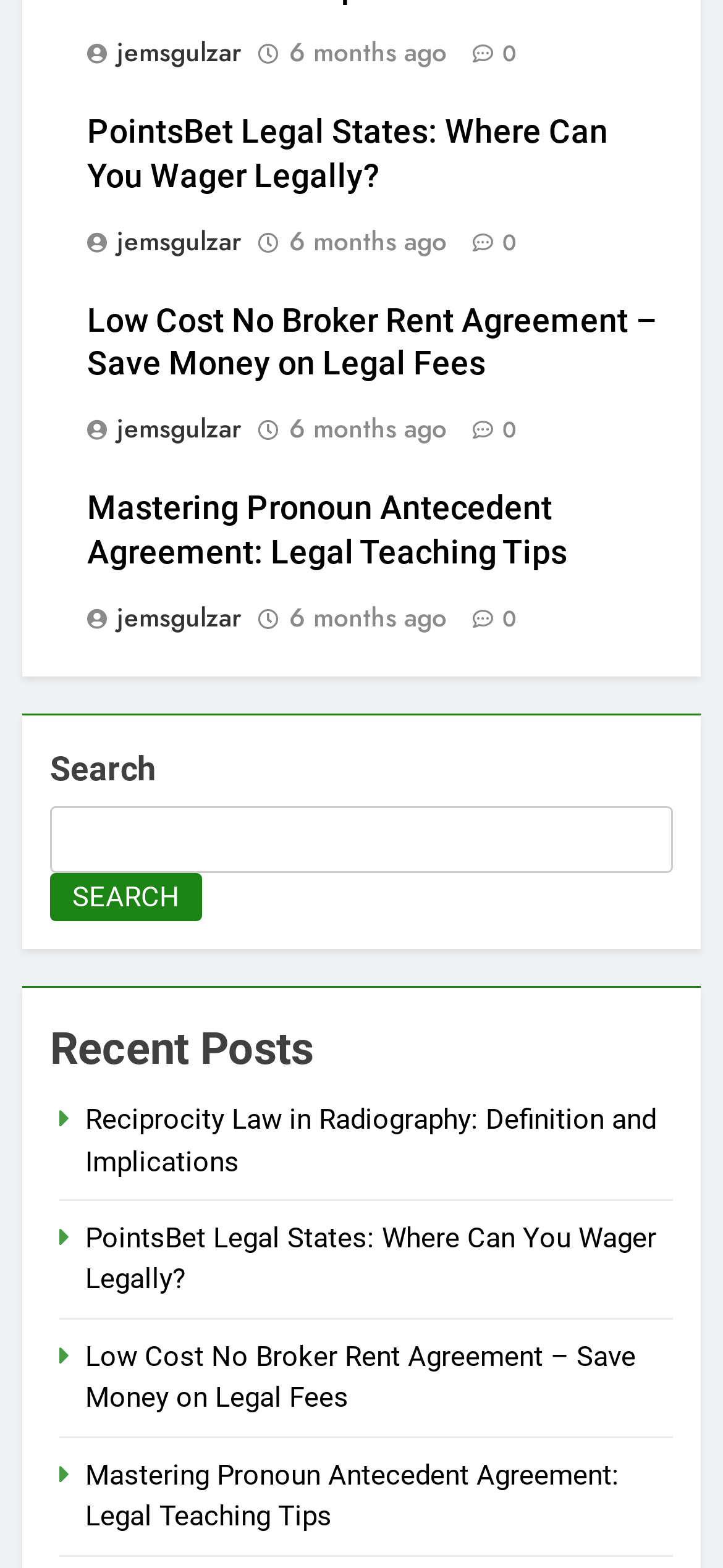Respond to the question below with a single word or phrase: What is the format of the timestamps on the webpage?

6 months ago